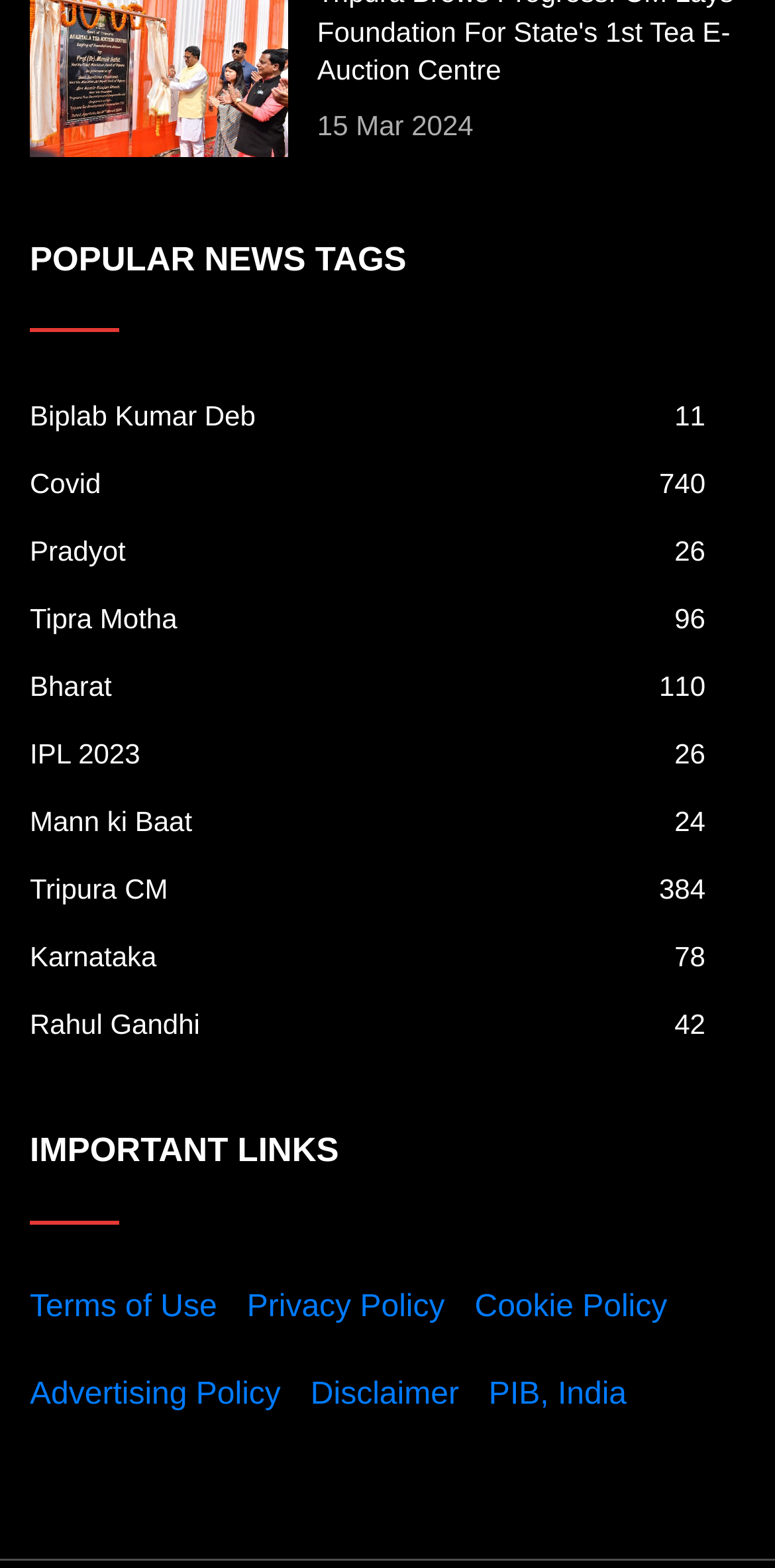What is the date displayed on the webpage?
Please respond to the question with as much detail as possible.

The date '15 Mar 2024' is displayed on the webpage, which can be found at the top of the page.